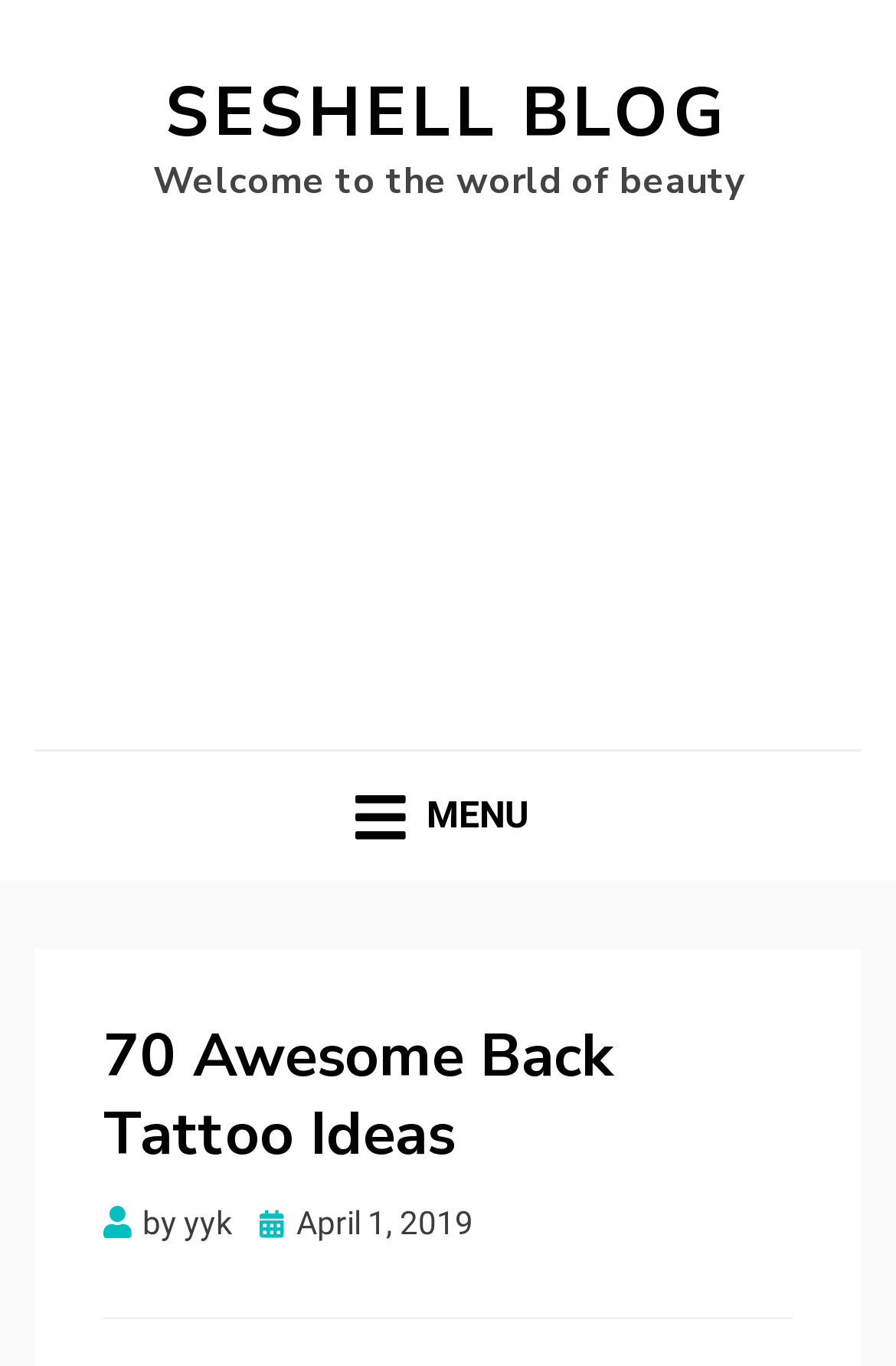Give a concise answer using only one word or phrase for this question:
When was the article posted?

April 1, 2019